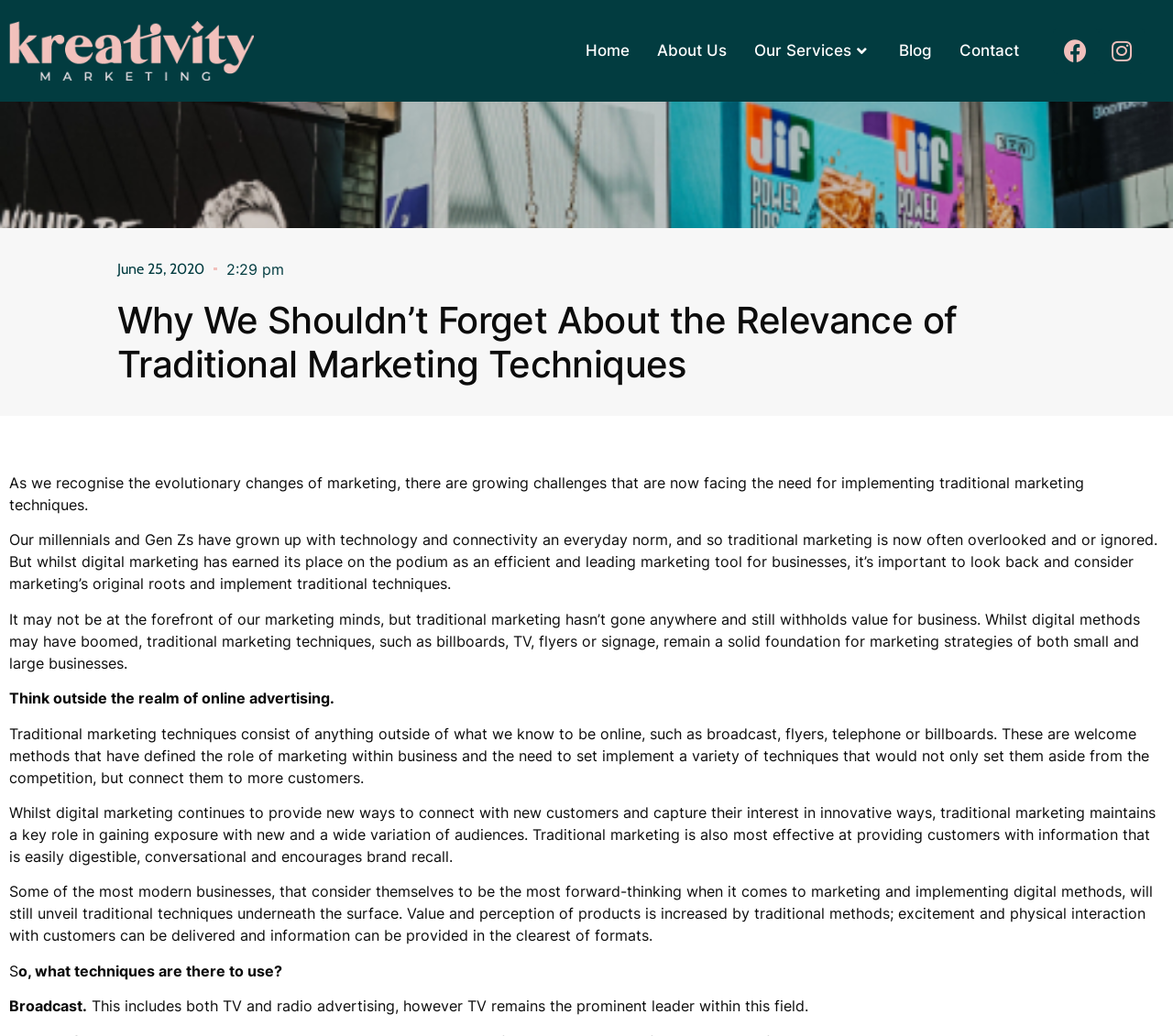Answer the following query concisely with a single word or phrase:
What is the format of information provided by traditional marketing?

Easily digestible